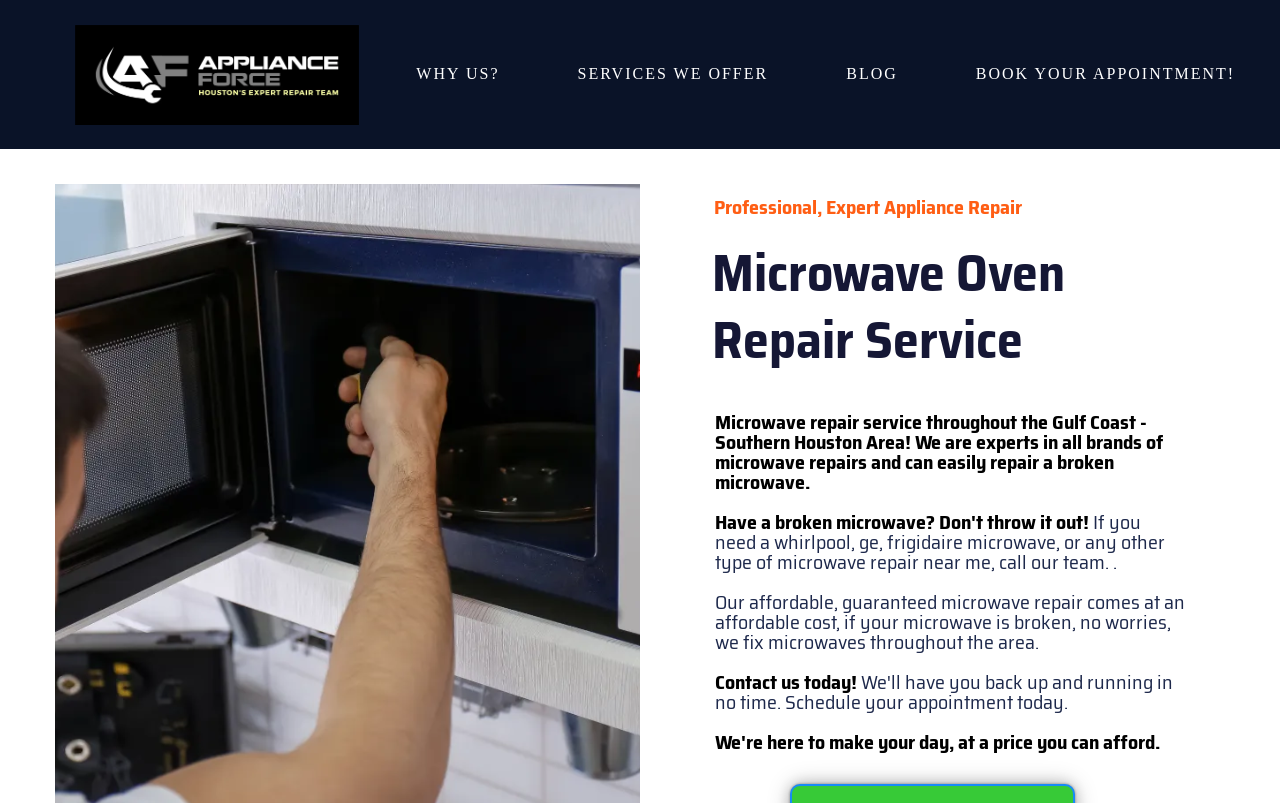Answer the question using only a single word or phrase: 
What is the benefit of the company's microwave repair service?

Guaranteed fix at a lower cost than replacement